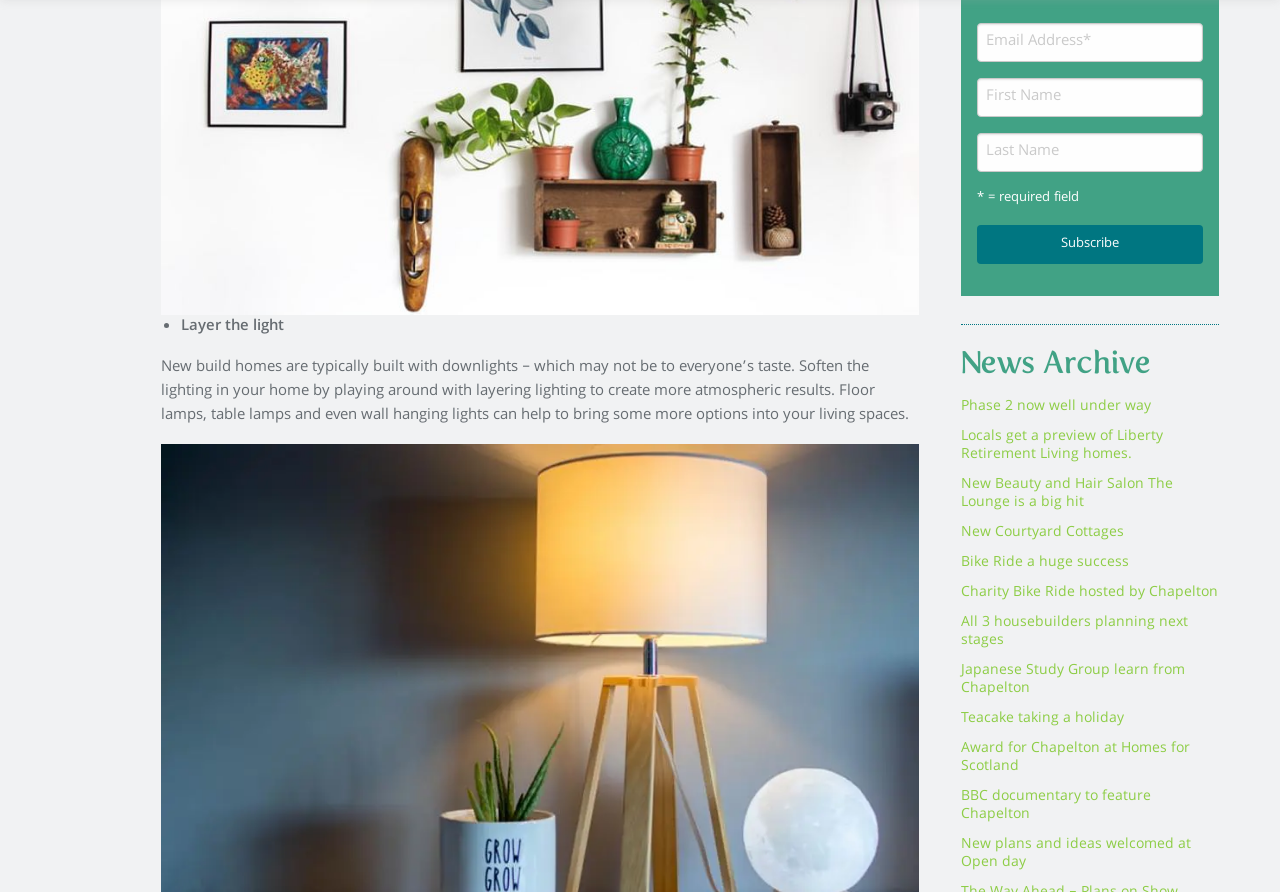Highlight the bounding box coordinates of the element you need to click to perform the following instruction: "Click on the 'picture1 How to put your stamp on your new build home' link."

[0.126, 0.325, 0.718, 0.354]